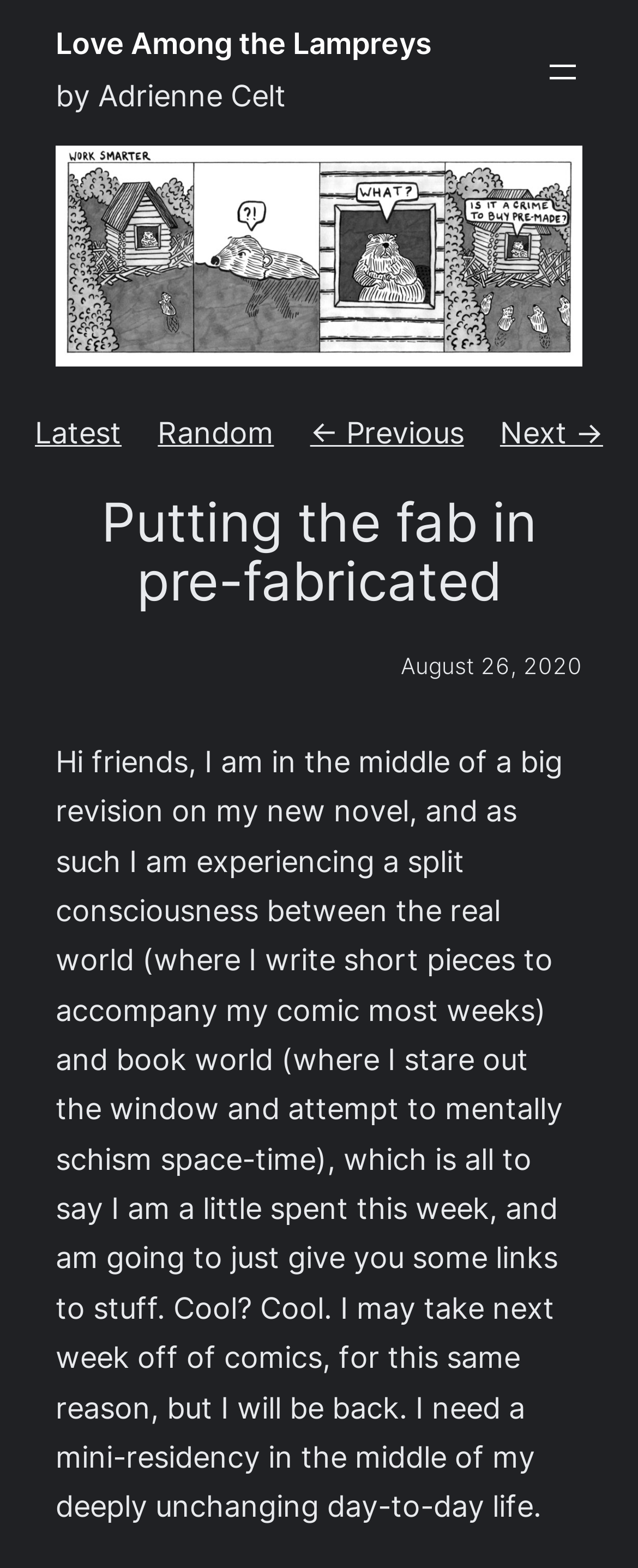Locate the bounding box coordinates for the element described below: "← Previous". The coordinates must be four float values between 0 and 1, formatted as [left, top, right, bottom].

[0.486, 0.265, 0.727, 0.287]